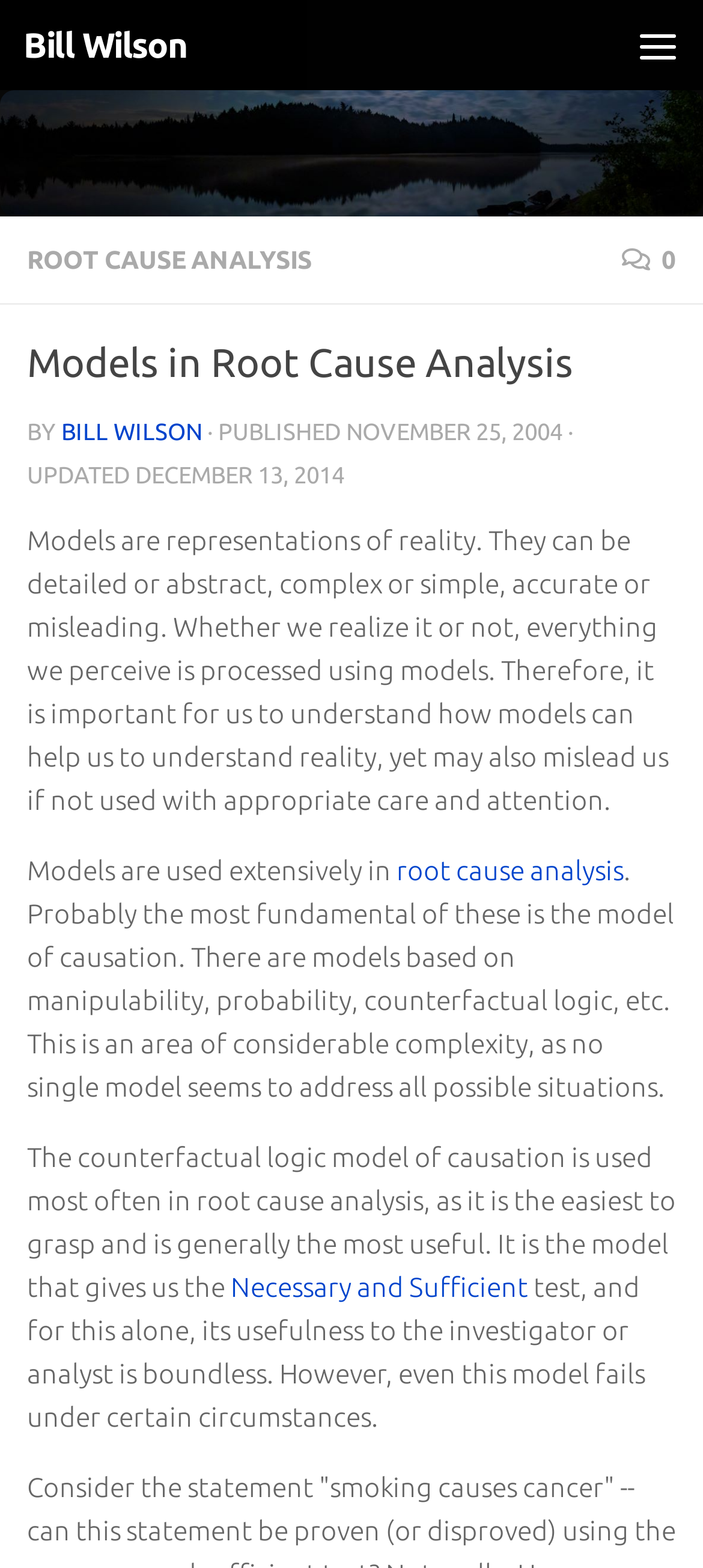Illustrate the webpage with a detailed description.

The webpage is about "Models in Root Cause Analysis" by Bill Wilson. At the top left, there is a link to "Skip to content". Next to it, on the top left, is a link to "Bill Wilson". On the top right, there is a button labeled "Menu". Below the button, there is a horizontal section containing a link to "Bill Wilson" with an accompanying image, and a link to "ROOT CAUSE ANALYSIS" with an icon.

Below this section, there is a heading "Models in Root Cause Analysis" followed by the author's name "BILL WILSON" and the publication and update dates. The main content of the webpage is a series of paragraphs discussing models and their role in root cause analysis. The text explains that models can be detailed or abstract, complex or simple, accurate or misleading, and that understanding how models work is crucial.

The text is divided into sections, with links to specific topics such as "root cause analysis" and "Necessary and Sufficient" test. The webpage has a total of 5 links, 1 button, 1 image, and 11 blocks of static text. The layout is organized, with clear headings and concise text, making it easy to follow the discussion on models in root cause analysis.